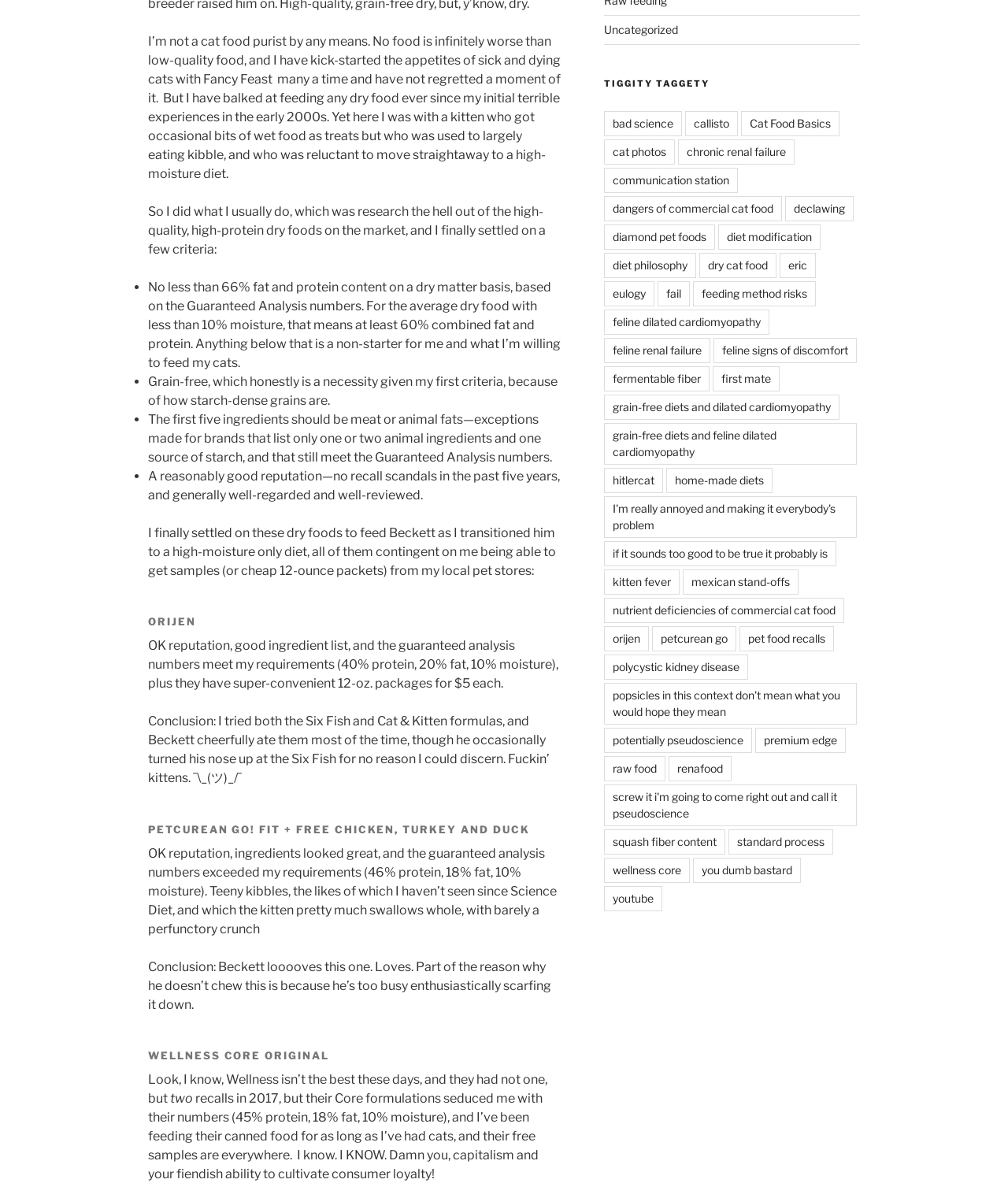Please find and report the bounding box coordinates of the element to click in order to perform the following action: "Click on the 'Home' link". The coordinates should be expressed as four float numbers between 0 and 1, in the format [left, top, right, bottom].

None